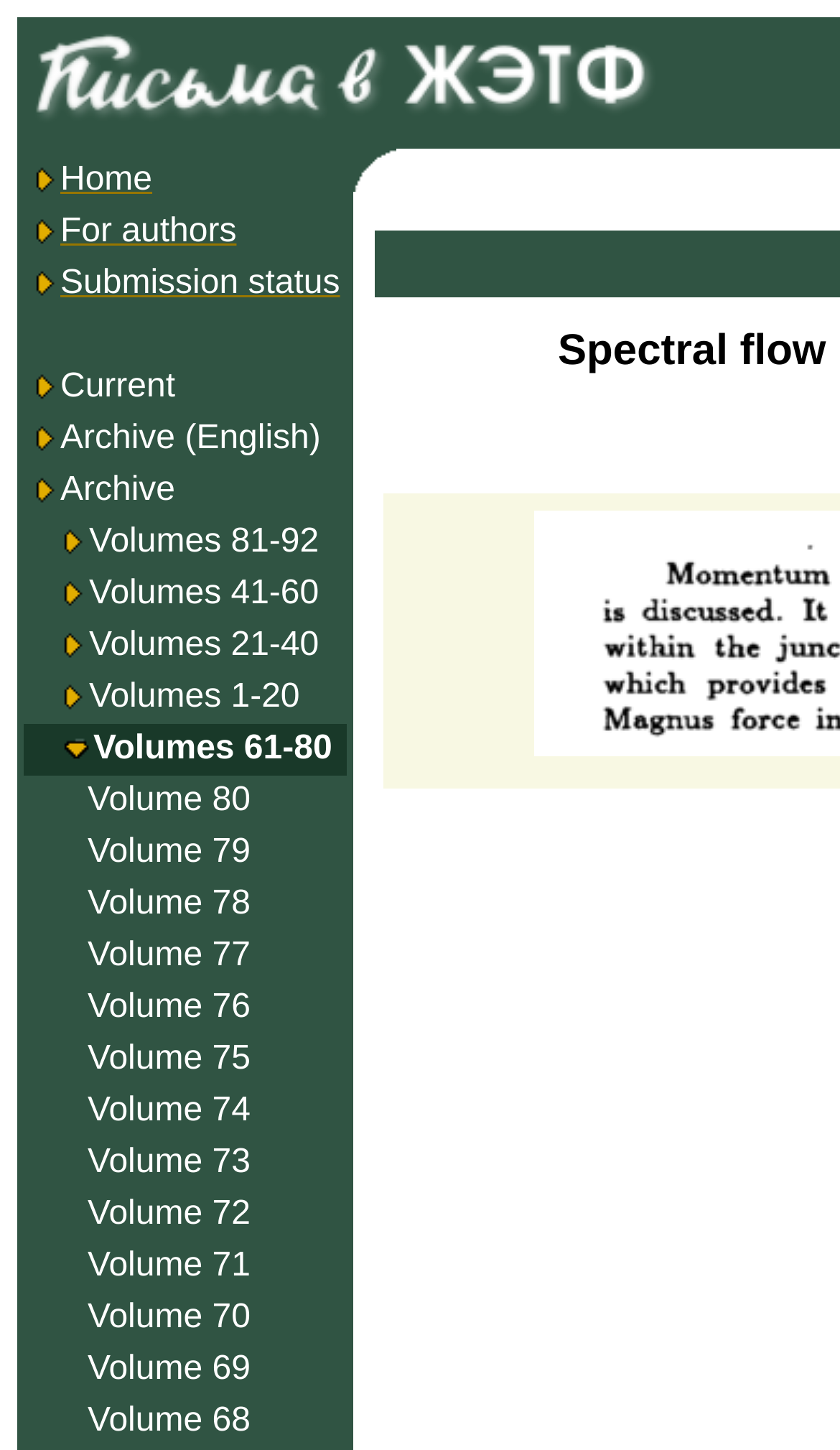Give a one-word or one-phrase response to the question:
How are the volumes organized on the webpage?

By number